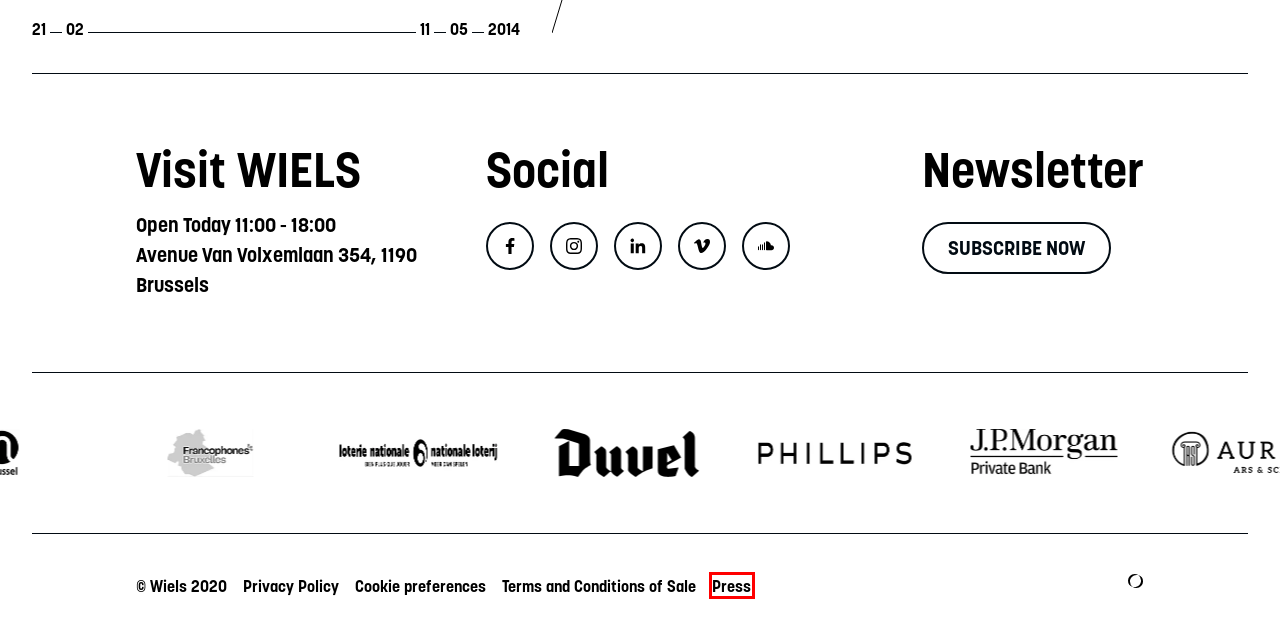Look at the screenshot of the webpage and find the element within the red bounding box. Choose the webpage description that best fits the new webpage that will appear after clicking the element. Here are the candidates:
A. WIELS | Sales conditions
B. WIELS | Press
C. WIELS | Privacy policy
D. Welcome on the website of the Brussels Capital-Region | Brussels-Capital Region
E. WIELS | Franz Erhard Walther
F. WIELS | Disclaimer and Cookie Policy
G. Accueil < Commission communautaire française (COCOF) - Francophones Bruxelles
H. Orea | Home

B